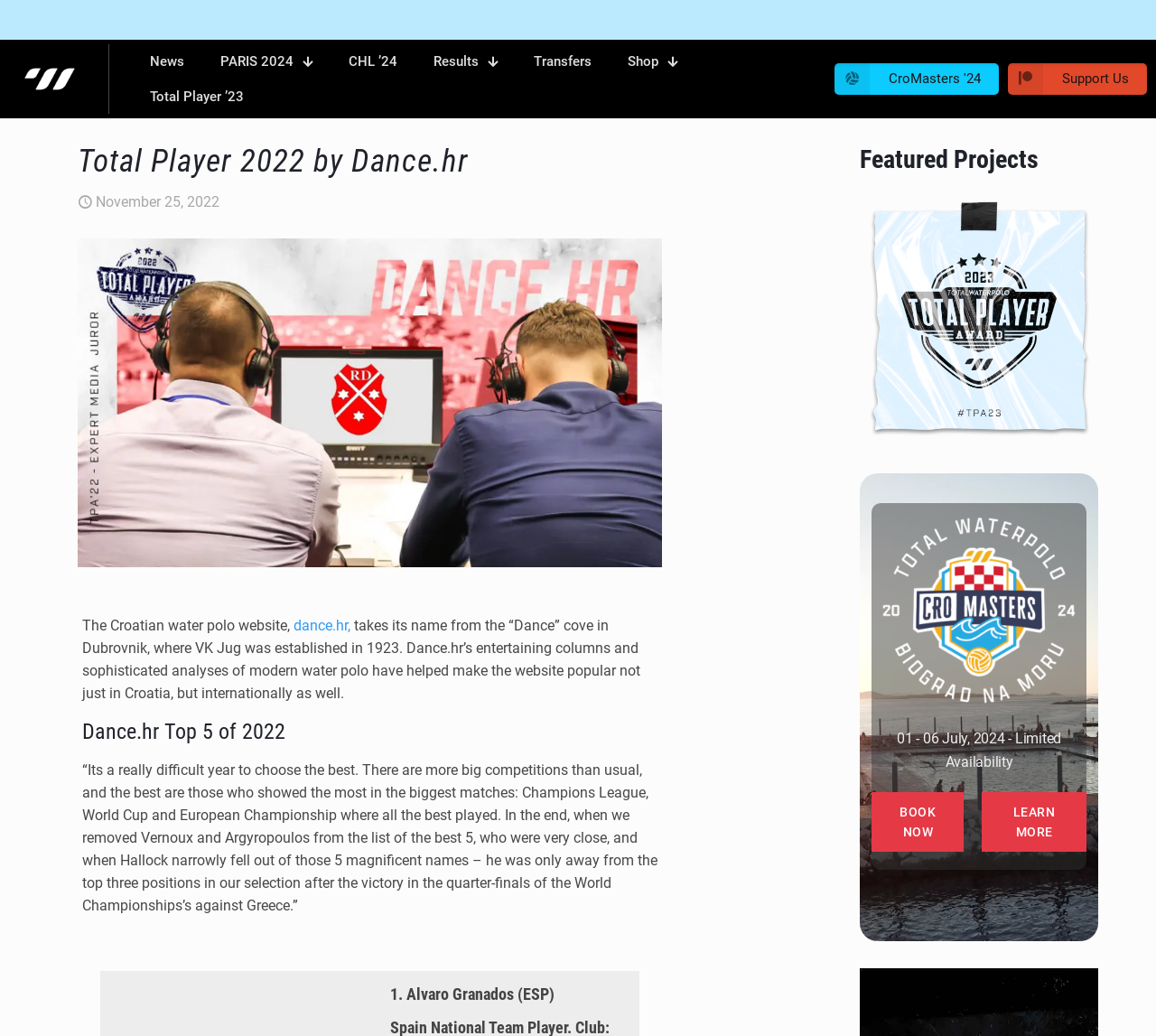Summarize the webpage in an elaborate manner.

The webpage is about Total Waterpolo, specifically the "Total Player 2022" section. At the top left, there is a logo of TW-Brandmark-Whitex2. Below the logo, there are several links to different sections of the website, including "News", "PARIS 2024", "CHL ’24", "Results", "Transfers", and "Shop". 

To the right of these links, there is a prominent link to "Total Player ’23". On the top right side, there are two more links: "CroMasters '24" and "Support Us". 

Below these links, there is a header section with the title "Total Player 2022 by Dance.hr" and a publication date of "November 25, 2022". 

The main content of the webpage starts with a brief introduction to the Croatian water polo website, dance.hr, which takes its name from the “Dance” cove in Dubrovnik. The introduction is followed by a section titled "Dance.hr Top 5 of 2022", which includes a quote about the difficulty of choosing the best players. 

Below this section, there is a heading "1. Alvaro Granados (ESP)", which suggests that the webpage will feature a ranking or list of top players. 

On the right side of the webpage, there is a section titled "Featured Projects" with a figure and a link. Further down, there is a section with information about an event taking place from July 1 to 6, 2024, with limited availability, and two buttons to "BOOK NOW" and "LEARN MORE".